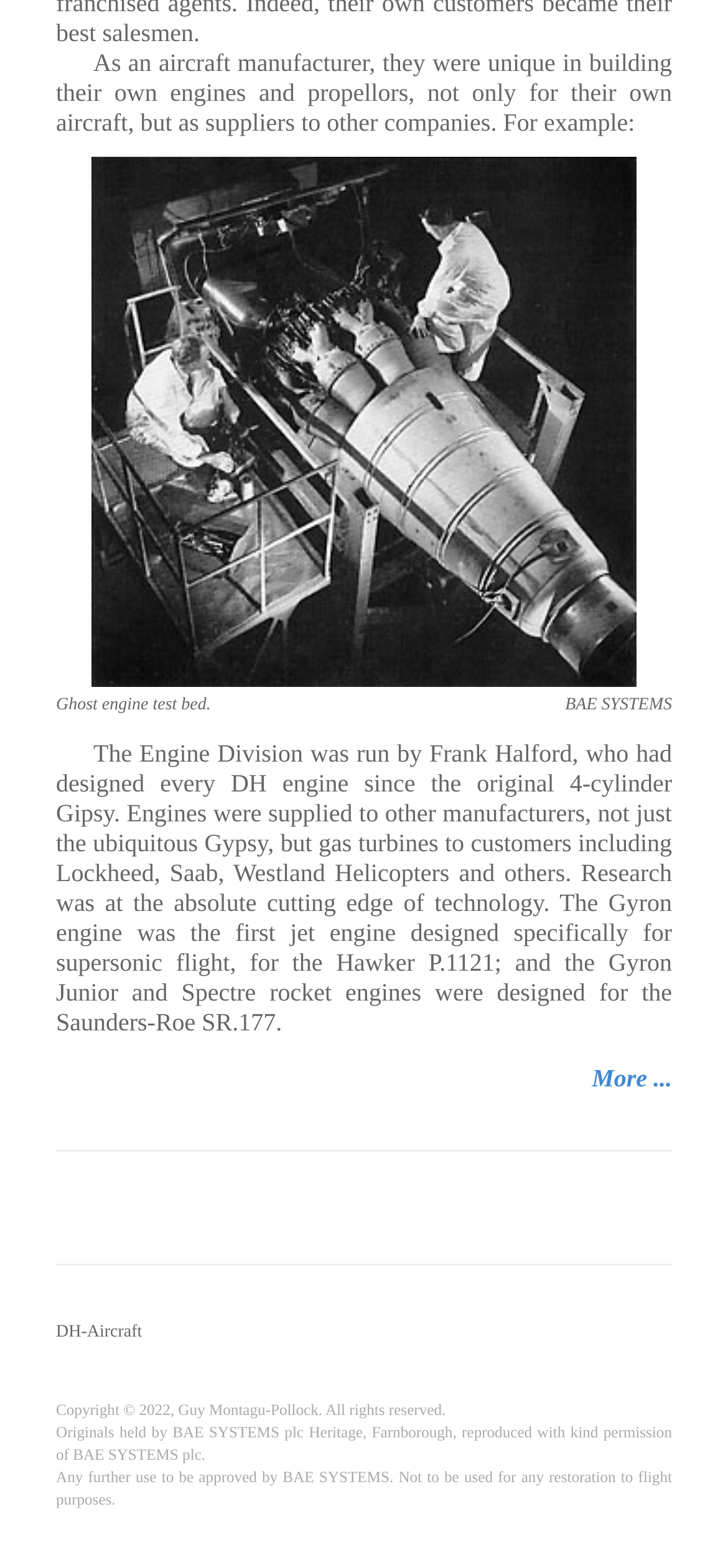What is the purpose of the Engine Division?
Utilize the information in the image to give a detailed answer to the question.

The purpose of the Engine Division is to design and supply engines, which is mentioned in the text as 'The Engine Division was run by Frank Halford, who had designed every DH engine since the original 4-cylinder Gipsy. Engines were supplied to other manufacturers, not just the ubiquitous Gypsy, but gas turbines to customers including Lockheed, Saab, Westland Helicopters and others.'